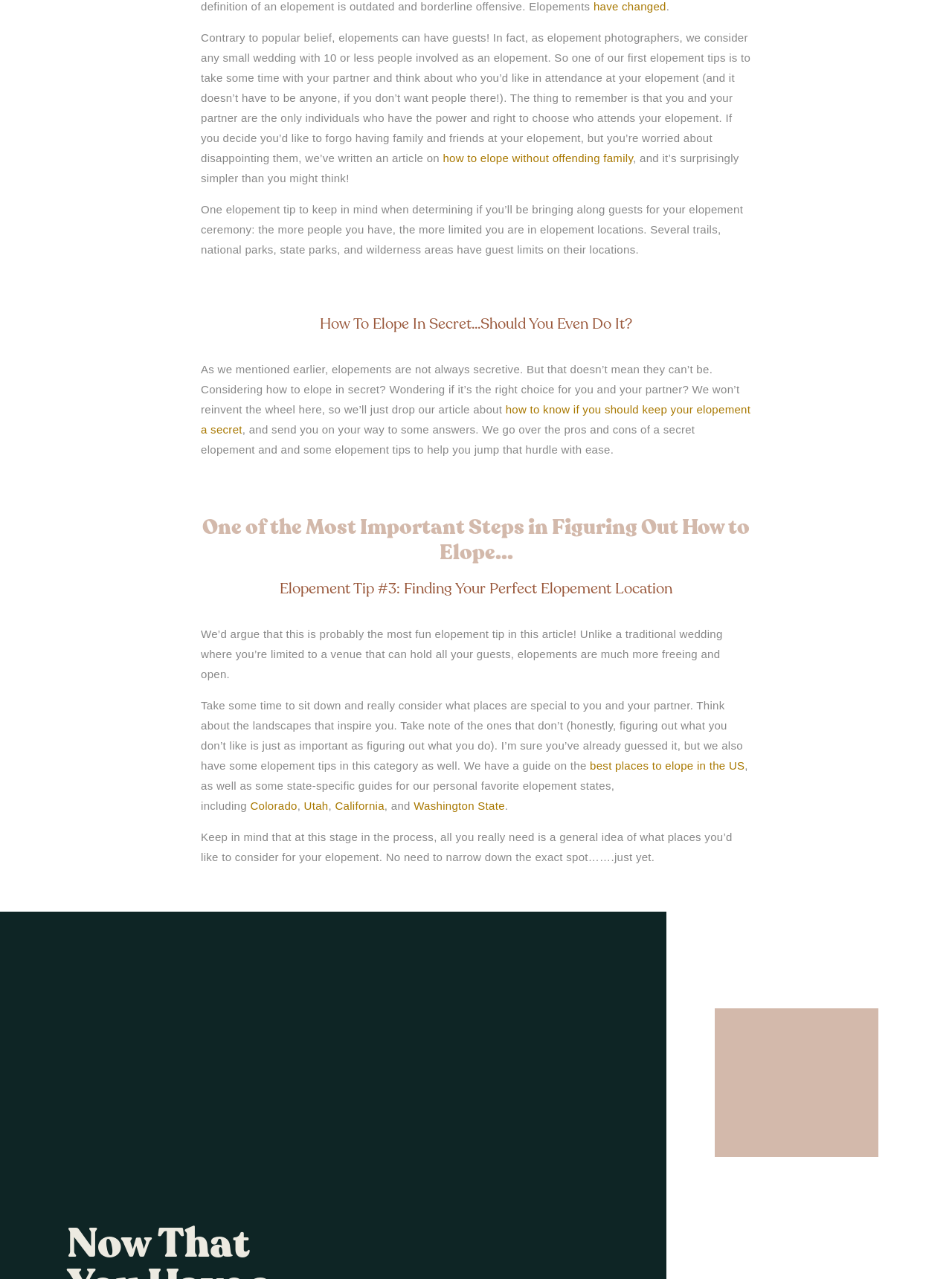Locate the bounding box coordinates of the item that should be clicked to fulfill the instruction: "Learn more about eloping in Colorado".

[0.263, 0.625, 0.312, 0.635]